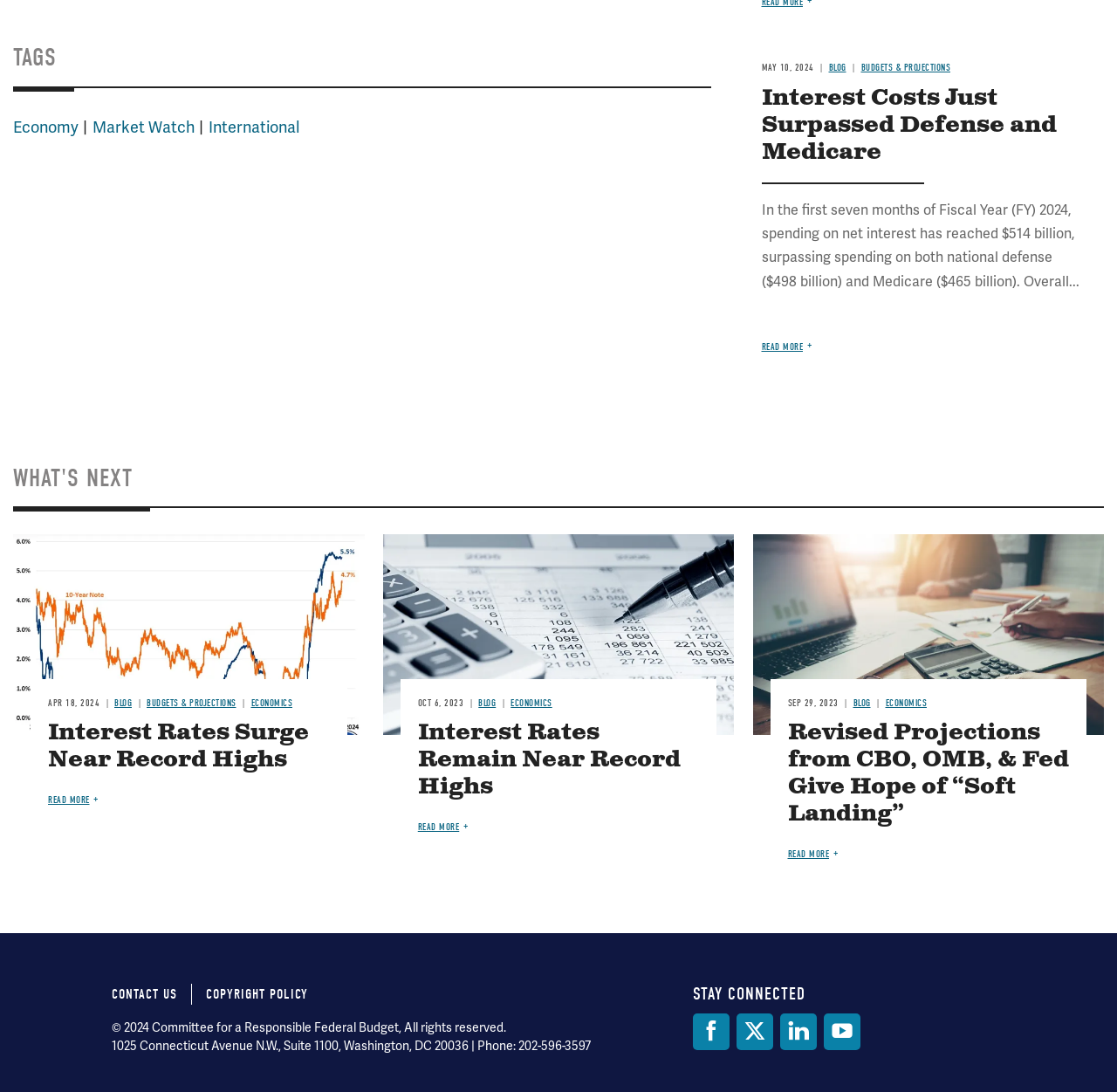What is the address of the Committee for a Responsible Federal Budget?
Please use the image to deliver a detailed and complete answer.

At the bottom of the webpage, there is a section with contact information, including the address of the Committee for a Responsible Federal Budget, which is 1025 Connecticut Avenue N.W., Suite 1100, Washington, DC 20036.